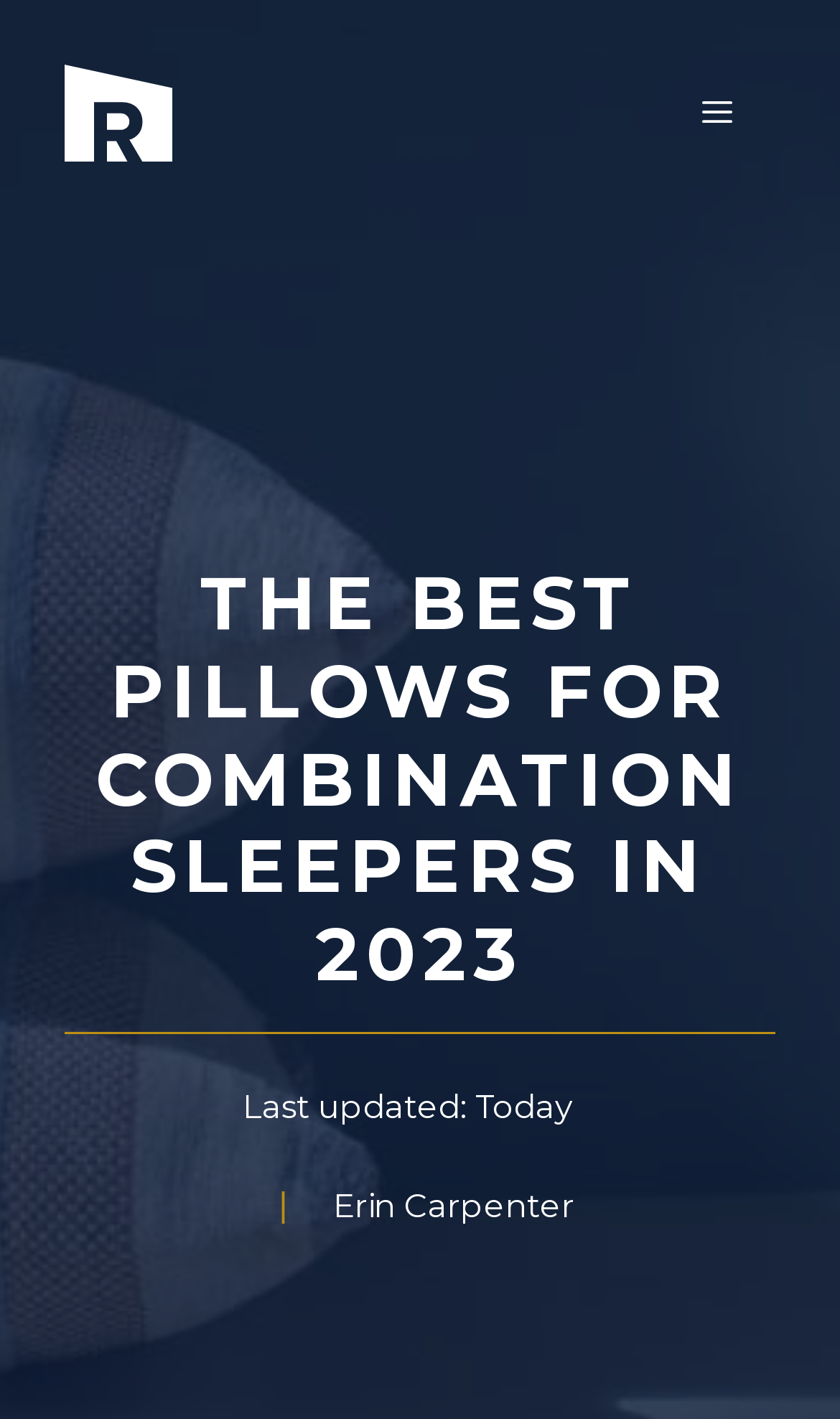Can you find and provide the main heading text of this webpage?

THE BEST PILLOWS FOR COMBINATION SLEEPERS IN 2023